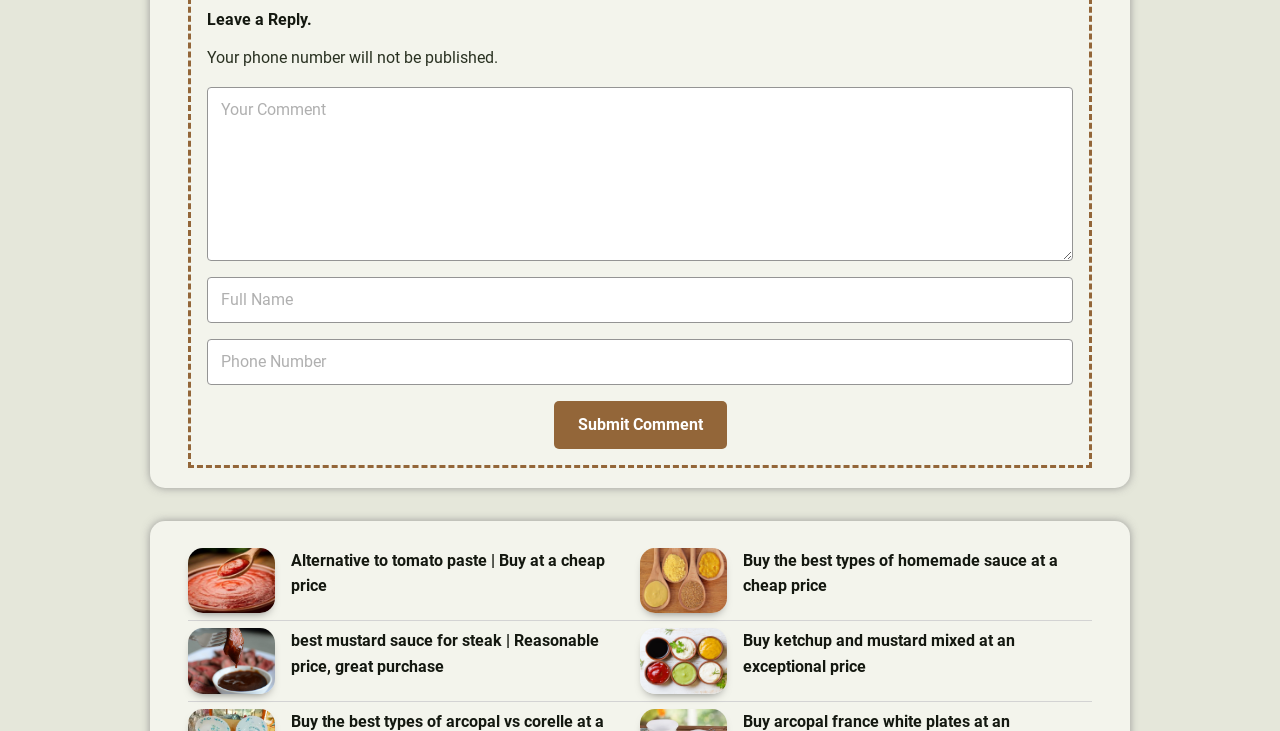Pinpoint the bounding box coordinates of the area that must be clicked to complete this instruction: "Check best mustard sauce for steak".

[0.147, 0.859, 0.215, 0.949]